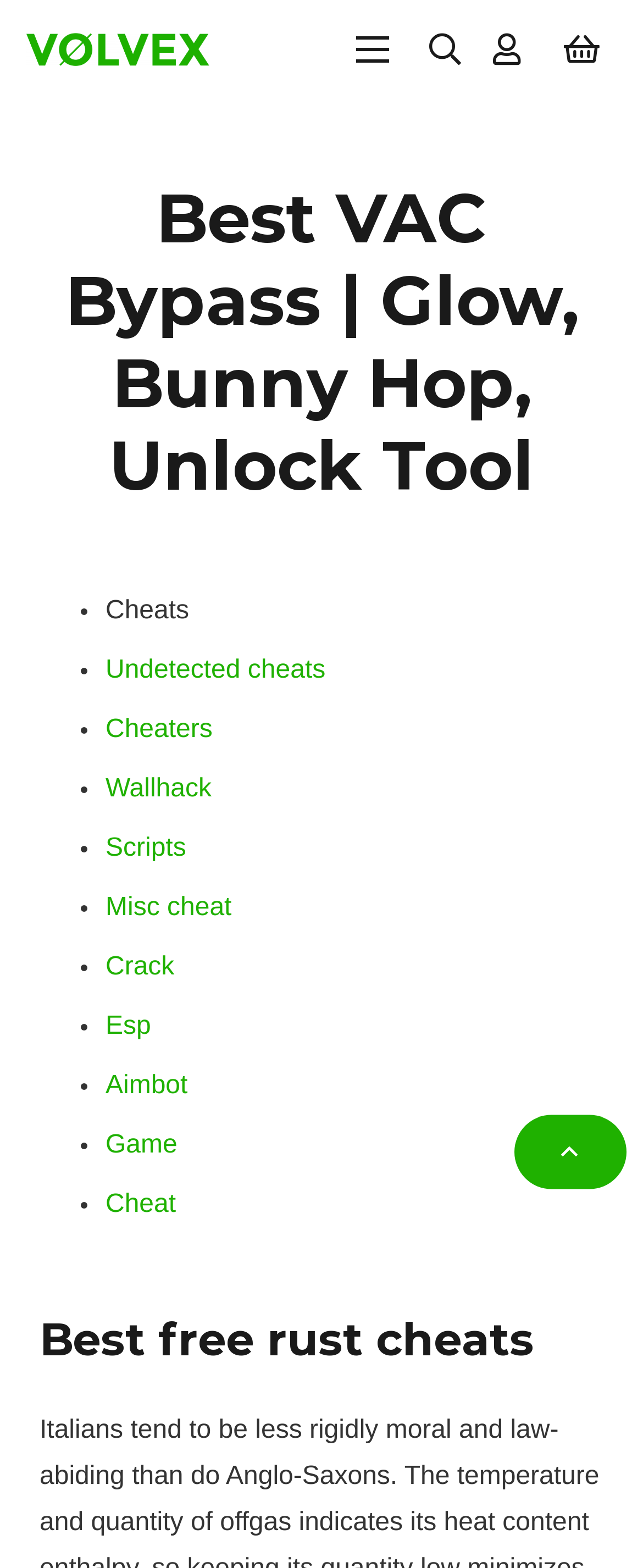What is the purpose of the 'Back to top' button?
Look at the webpage screenshot and answer the question with a detailed explanation.

The 'Back to top' button is located at the bottom of the page, and its purpose can be inferred by its position and label. It is likely that the button is used to scroll the user back to the top of the webpage, especially after scrolling down to read the content.